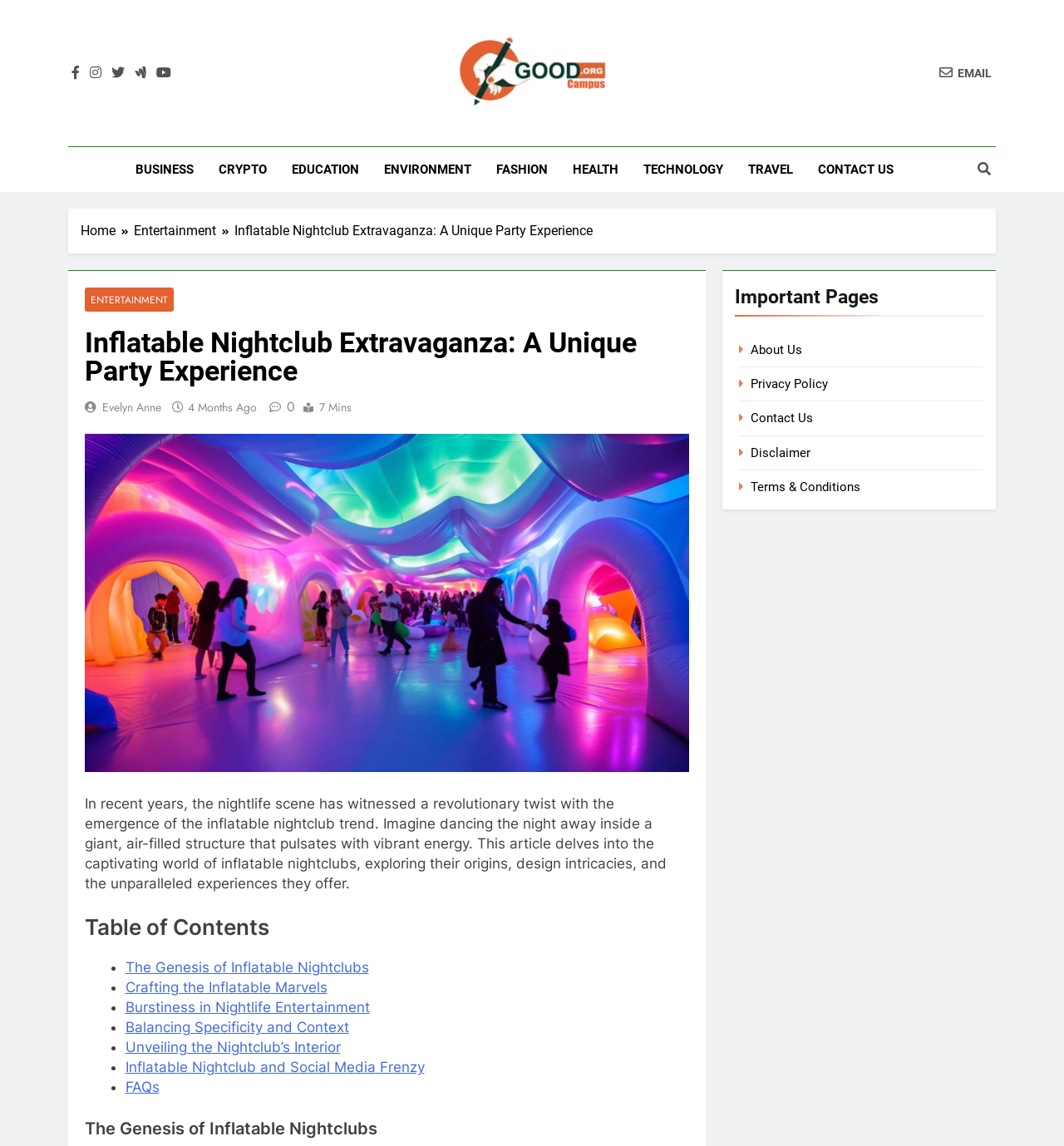Show me the bounding box coordinates of the clickable region to achieve the task as per the instruction: "Go to the BUSINESS page".

[0.116, 0.128, 0.194, 0.167]